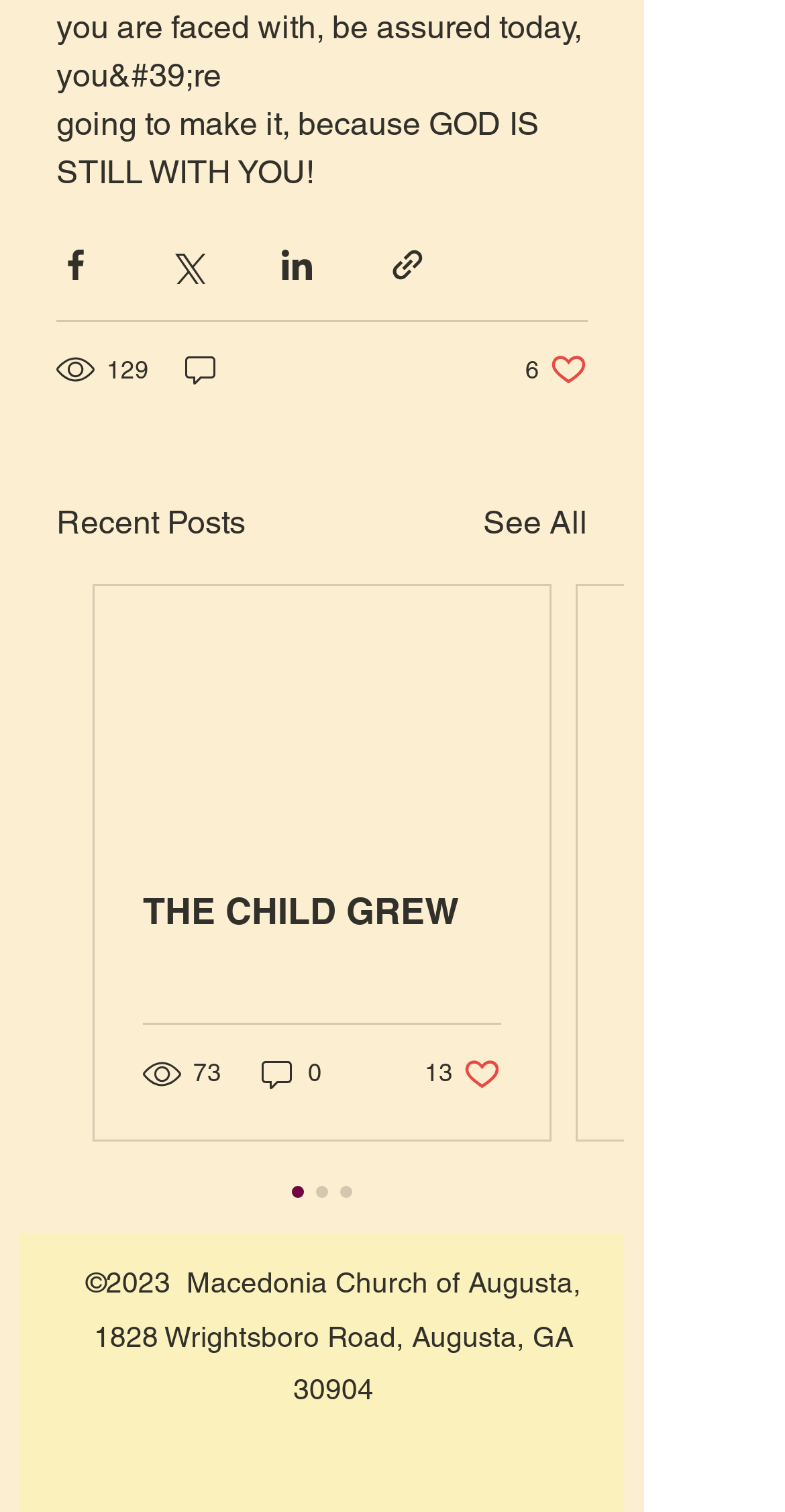How many social media sharing options are available?
Please look at the screenshot and answer in one word or a short phrase.

4